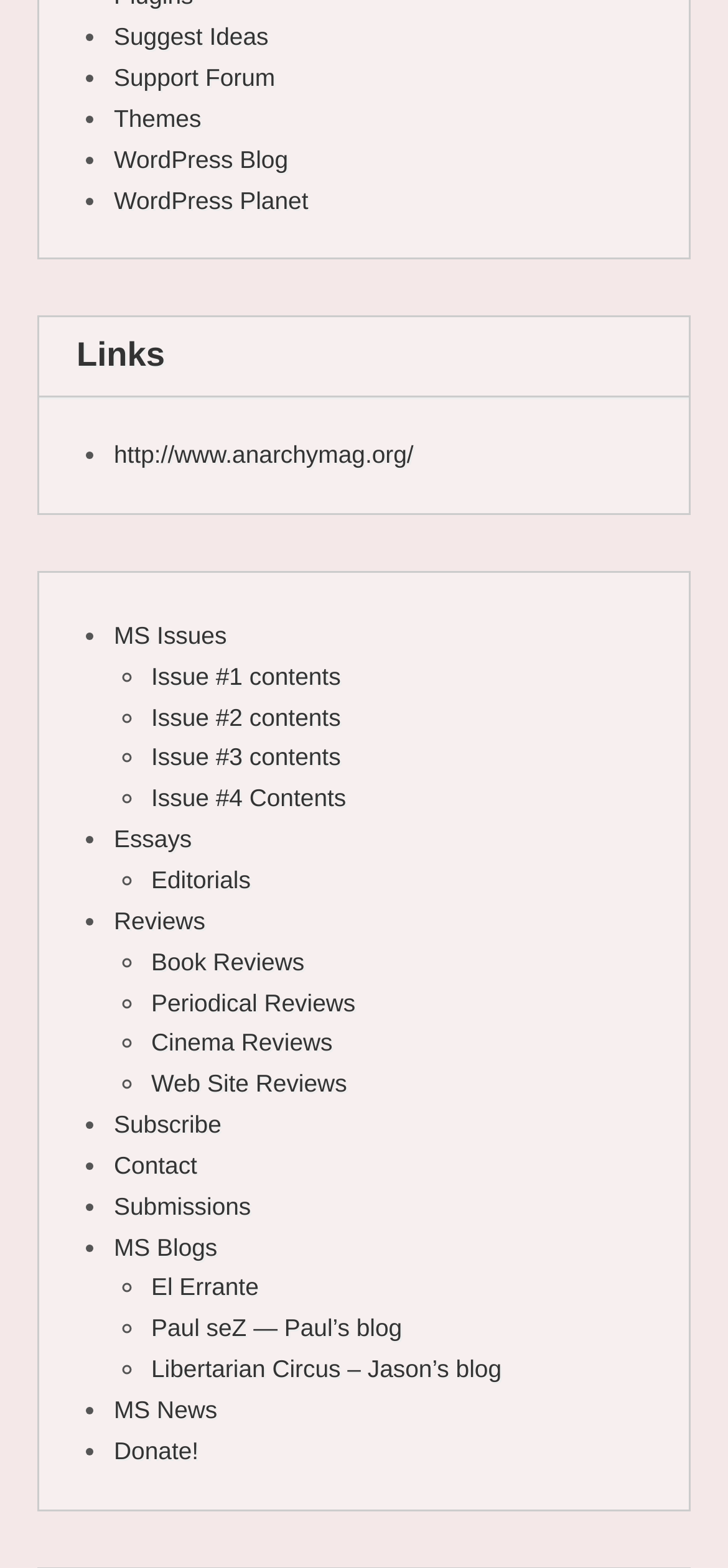Using the given description, provide the bounding box coordinates formatted as (top-left x, top-left y, bottom-right x, bottom-right y), with all values being floating point numbers between 0 and 1. Description: Harithasan D 2

None